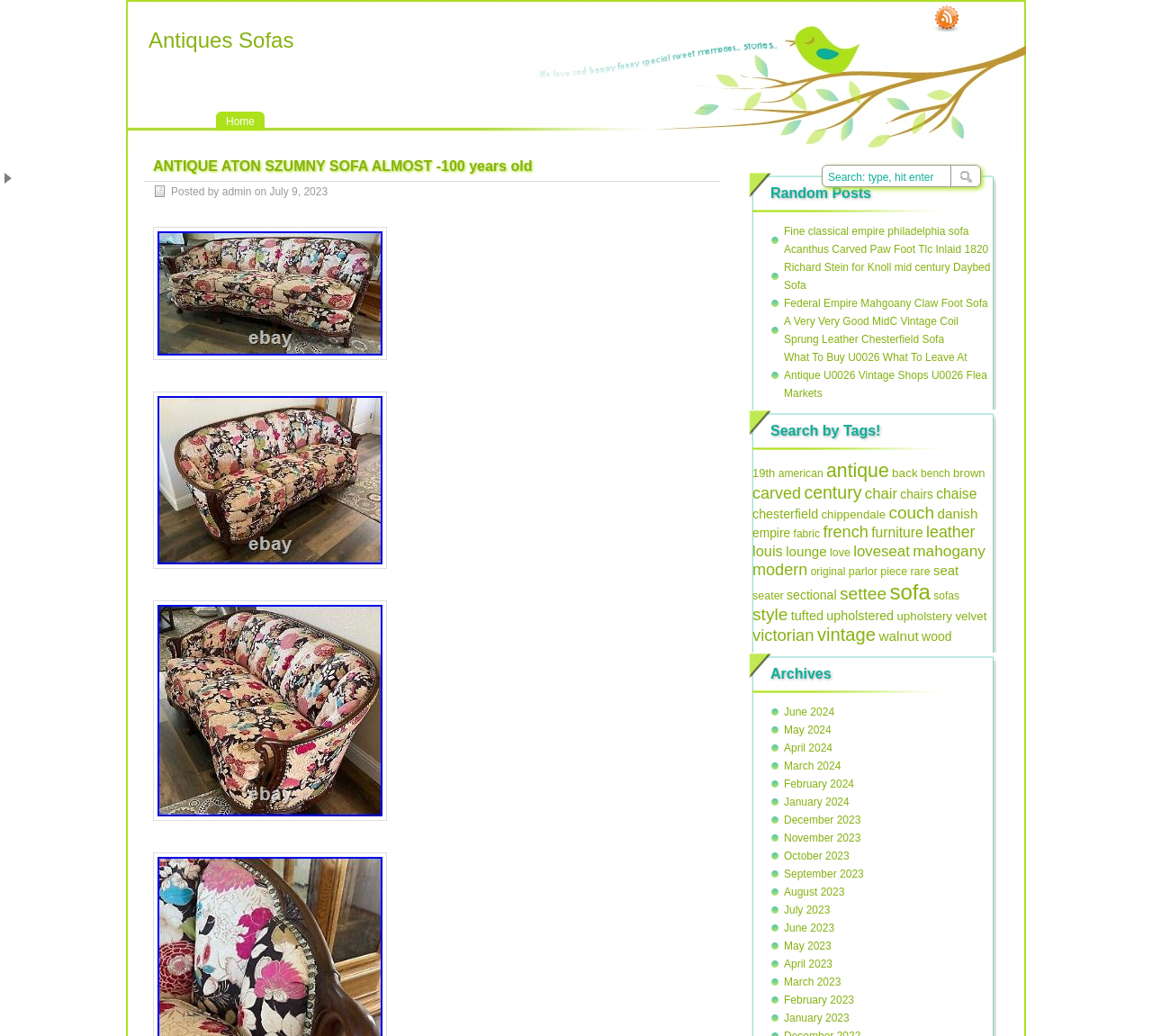Locate the bounding box coordinates of the clickable area to execute the instruction: "View archives". Provide the coordinates as four float numbers between 0 and 1, represented as [left, top, right, bottom].

[0.649, 0.63, 0.865, 0.672]